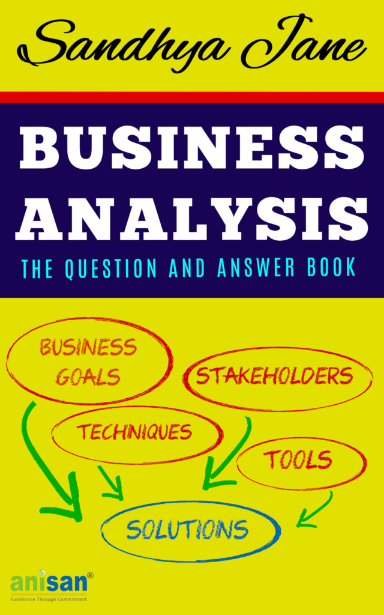Analyze the image and give a detailed response to the question:
What is the purpose of the book's design?

The purpose of the book's design is to attract business analysts, both aspiring and experienced, seeking to enhance their interview preparation and understanding of the field, as stated in the caption.